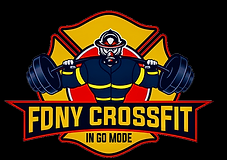Give a concise answer using one word or a phrase to the following question:
What is the phrase written beneath 'FDNY CROSSFIT'?

IN GO MODE